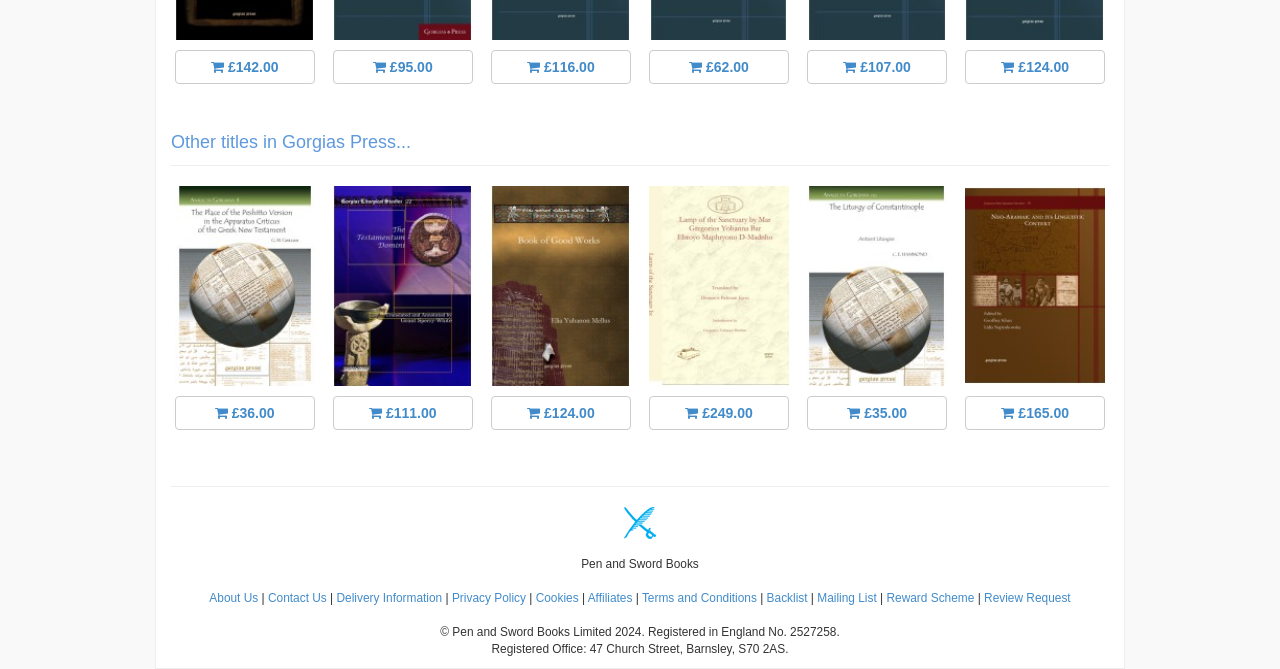What is the company name in the footer?
Kindly offer a detailed explanation using the data available in the image.

The footer section contains the company information. The company name is 'Pen and Sword Books Limited' with the bounding box coordinates [0.344, 0.935, 0.656, 0.956].